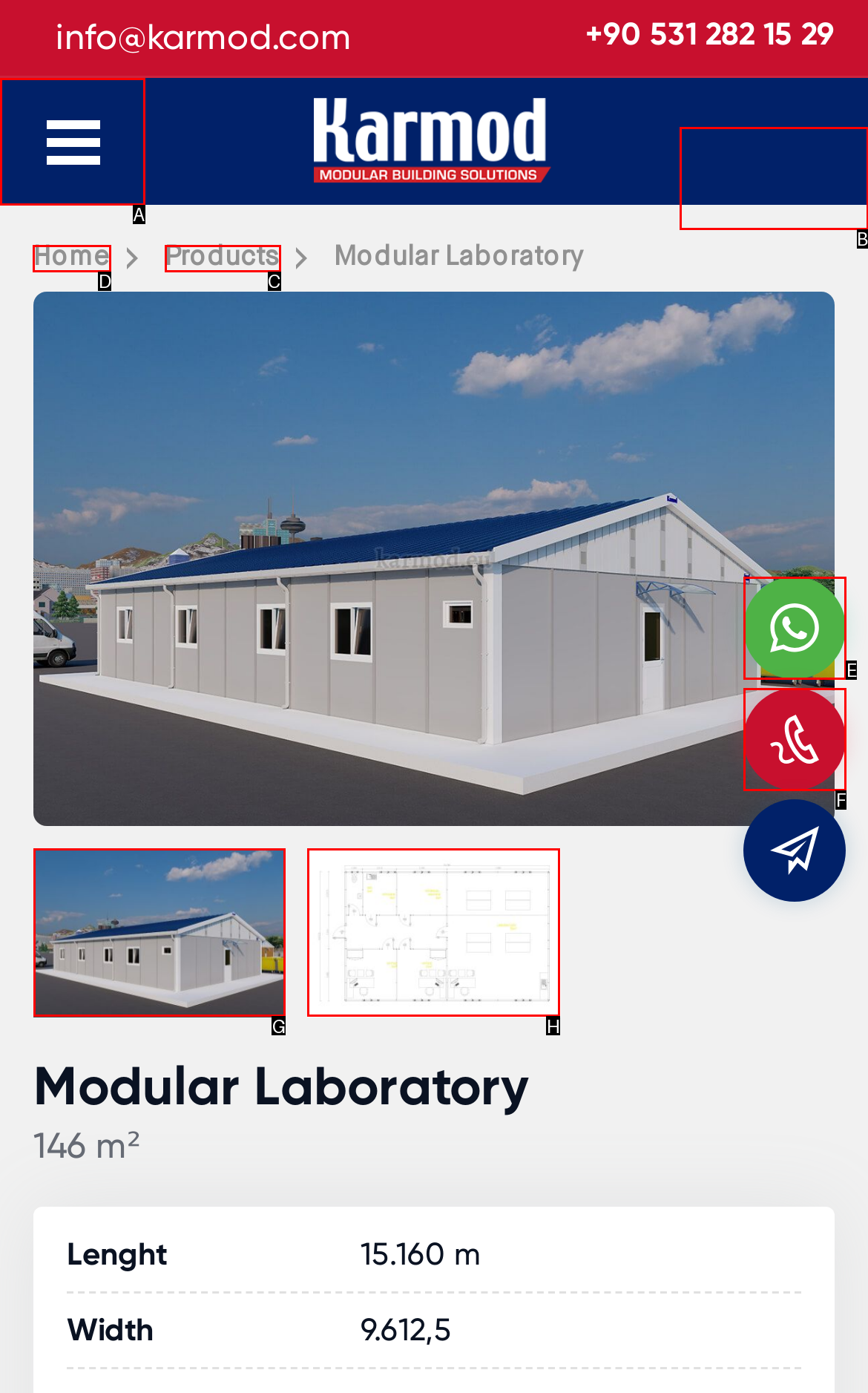Identify the letter of the UI element needed to carry out the task: Go to 'Home' page
Reply with the letter of the chosen option.

D